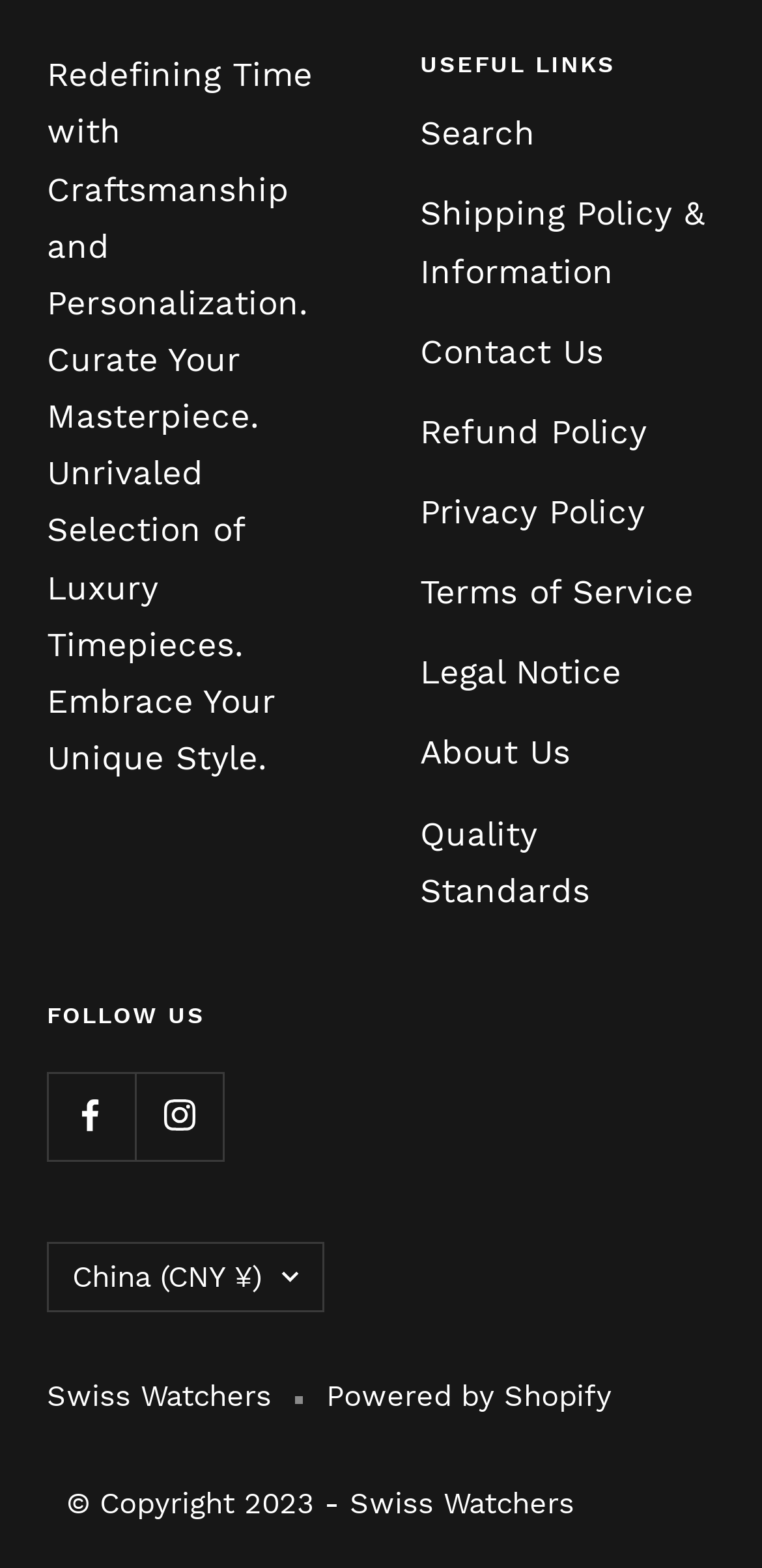Using the description "China (CNY ¥)", predict the bounding box of the relevant HTML element.

[0.062, 0.792, 0.426, 0.837]